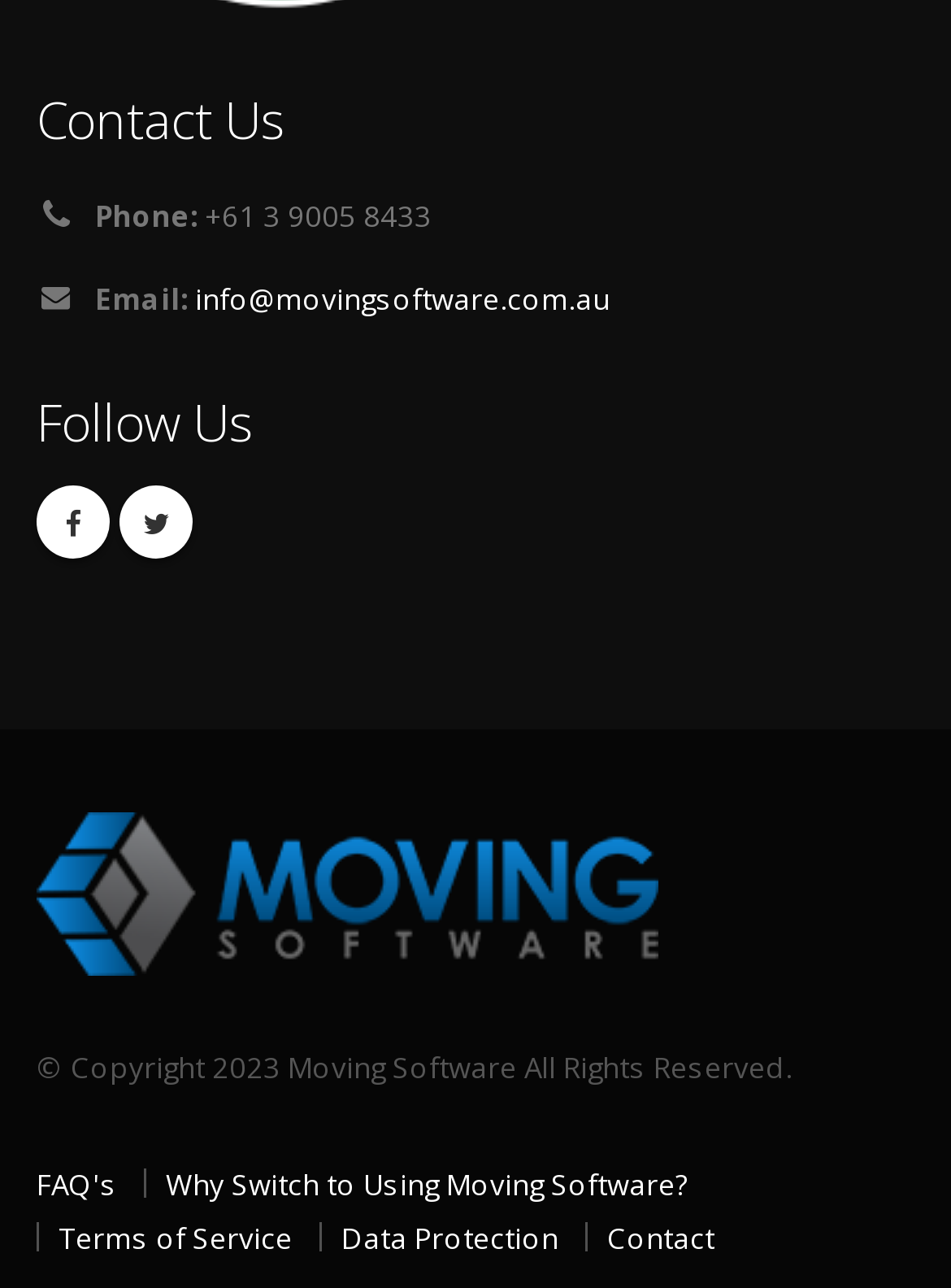Provide the bounding box coordinates for the UI element that is described by this text: "FAQ's". The coordinates should be in the form of four float numbers between 0 and 1: [left, top, right, bottom].

[0.038, 0.903, 0.123, 0.934]